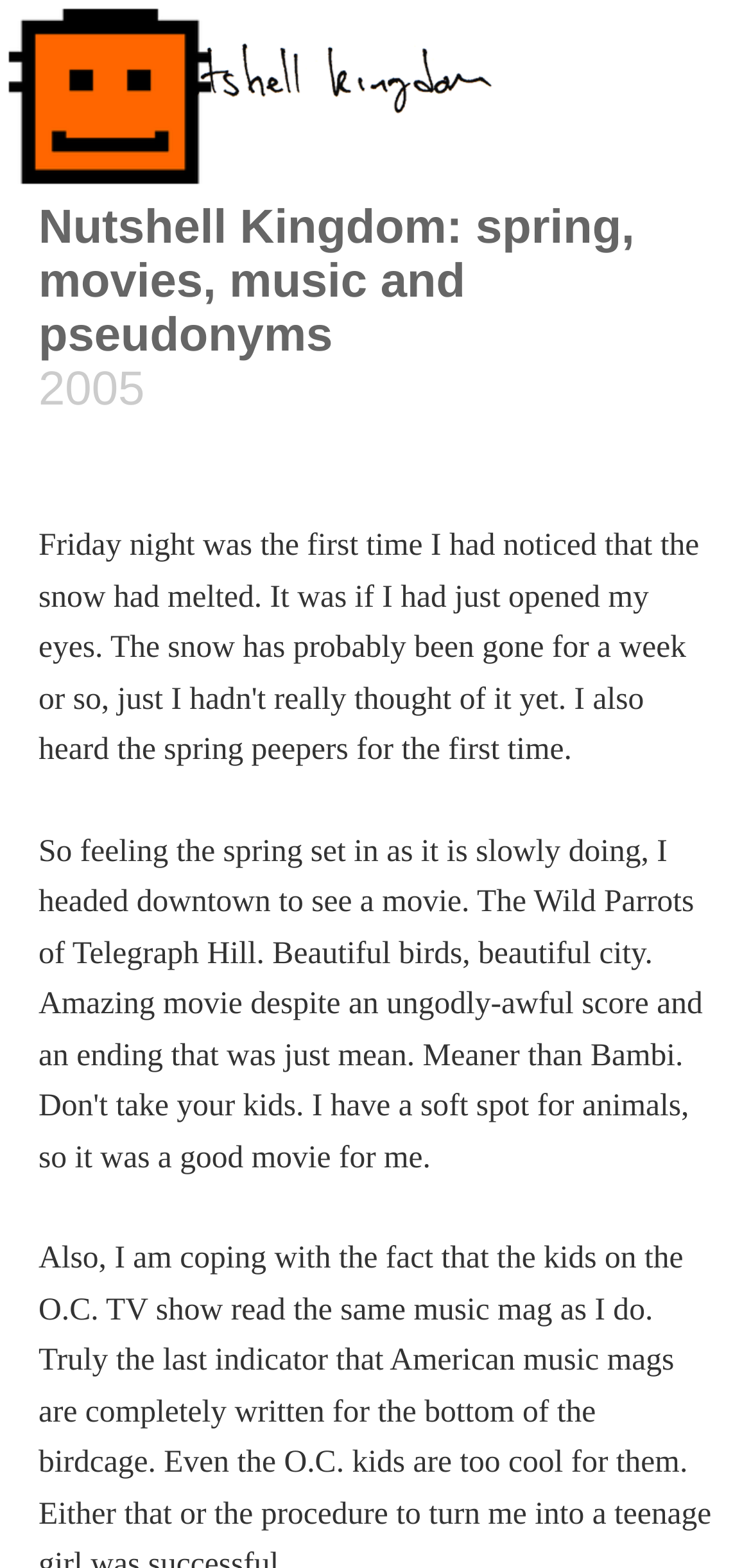Look at the image and give a detailed response to the following question: What is the year displayed on the webpage?

I found the year '2005' displayed on the webpage by looking at the StaticText element with the text '2005' located at coordinates [0.051, 0.232, 0.193, 0.266].